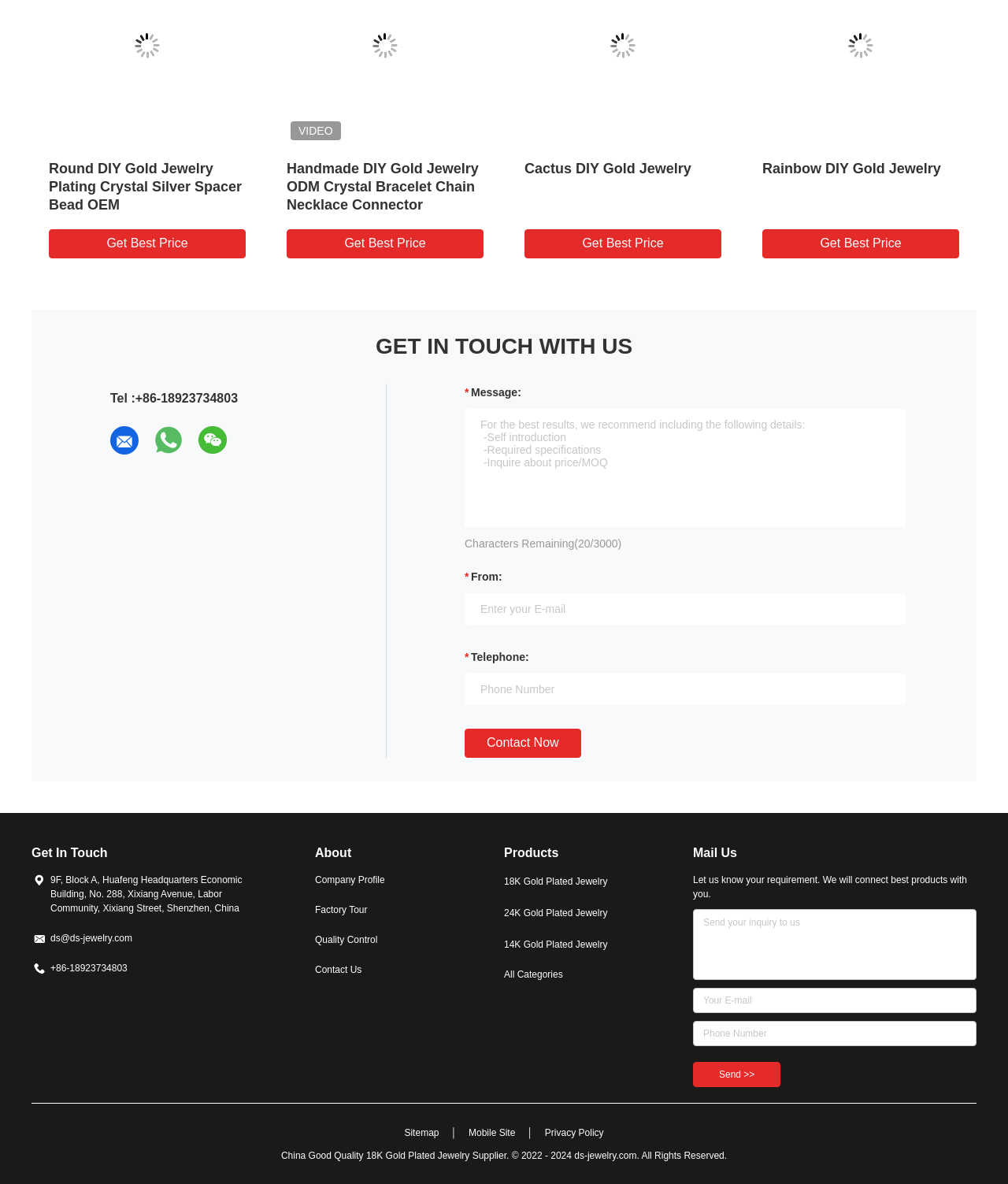What is the company's phone number?
Refer to the image and provide a one-word or short phrase answer.

+86-18923734803